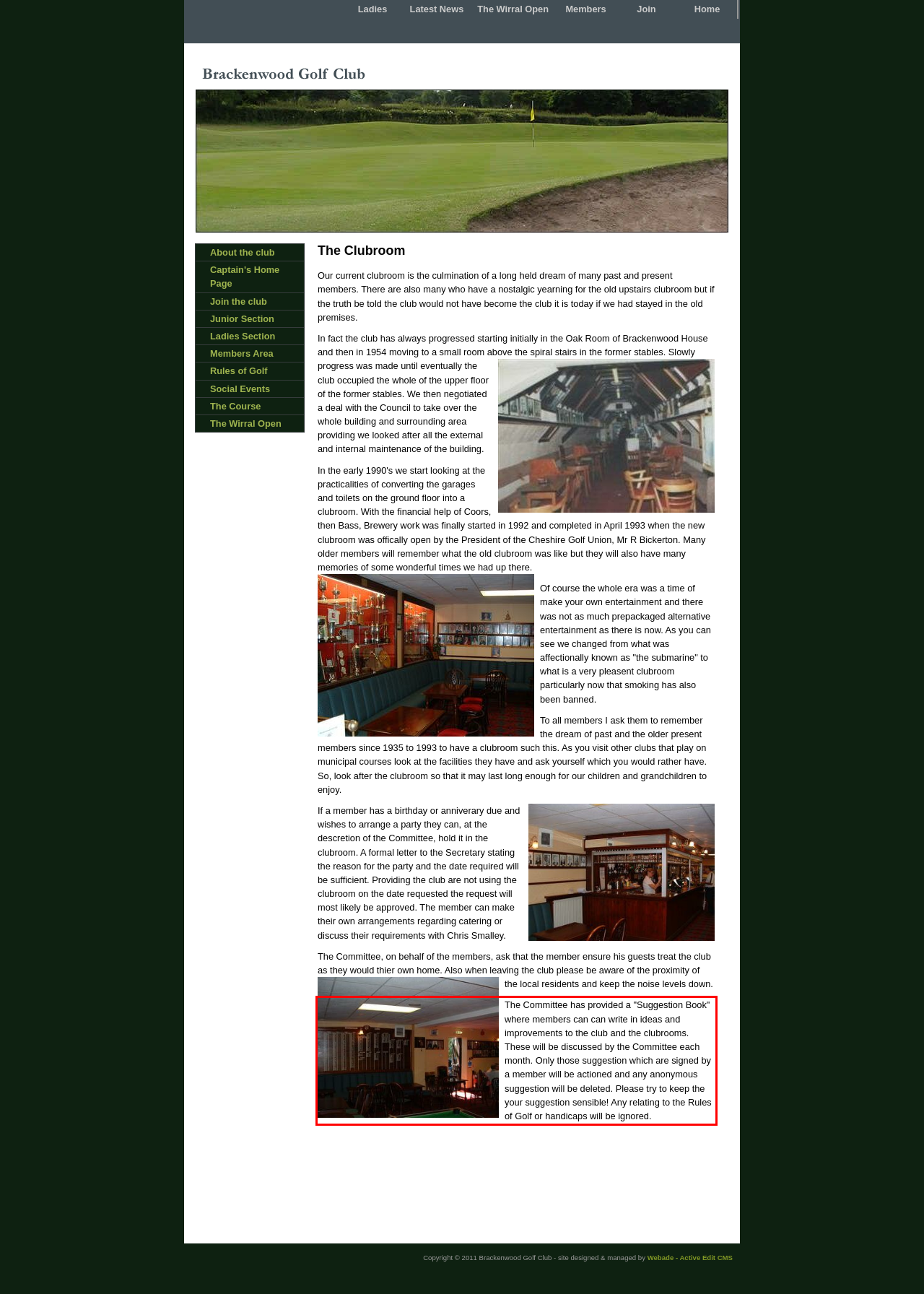Examine the webpage screenshot and use OCR to obtain the text inside the red bounding box.

The Committee has provided a "Suggestion Book" where members can can write in ideas and improvements to the club and the clubrooms. These will be discussed by the Committee each month. Only those suggestion which are signed by a member will be actioned and any anonymous suggestion will be deleted. Please try to keep the your suggestion sensible! Any relating to the Rules of Golf or handicaps will be ignored.